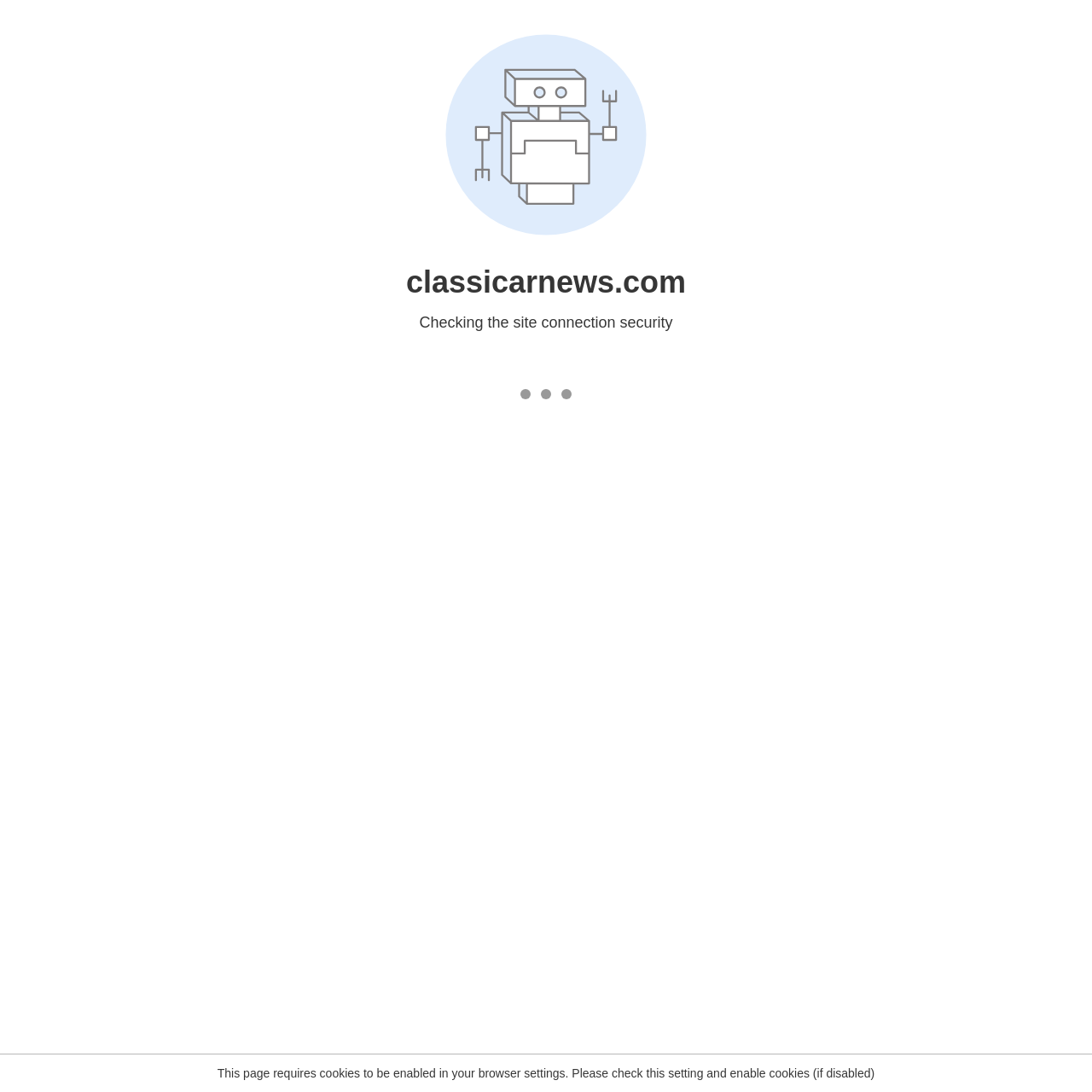Summarize the webpage with a detailed and informative caption.

The webpage is titled "Uncategorized Archives - ClassiCar News" and appears to be a news website focused on collector cars. At the top of the page, there is a logo and a navigation menu with links to "Home", "Events", "Car Shows", "Auctions", "Cars On Line", and "About". 

Below the navigation menu, there is a main content section that displays a series of articles, each with a heading, a brief summary, and a link to read more. The articles are arranged in a vertical column, with the most recent article at the top. Each article has a heading that describes the content, such as "1969 Chevy Camaro Great 8 Award Winner at 2018 Detroit Autorama" or "“Olds Cool” Wins Goodguys 2016 Street Rod of the Year". 

To the right of the main content section, there is a sidebar that contains a search bar, a section titled "Upcoming Events", and a list of events with dates and descriptions. The events are listed in a vertical column, with the most recent event at the top.

There are no images on the page, but there are several links to read more about each article or event. The overall layout is clean and easy to navigate, with clear headings and concise summaries.